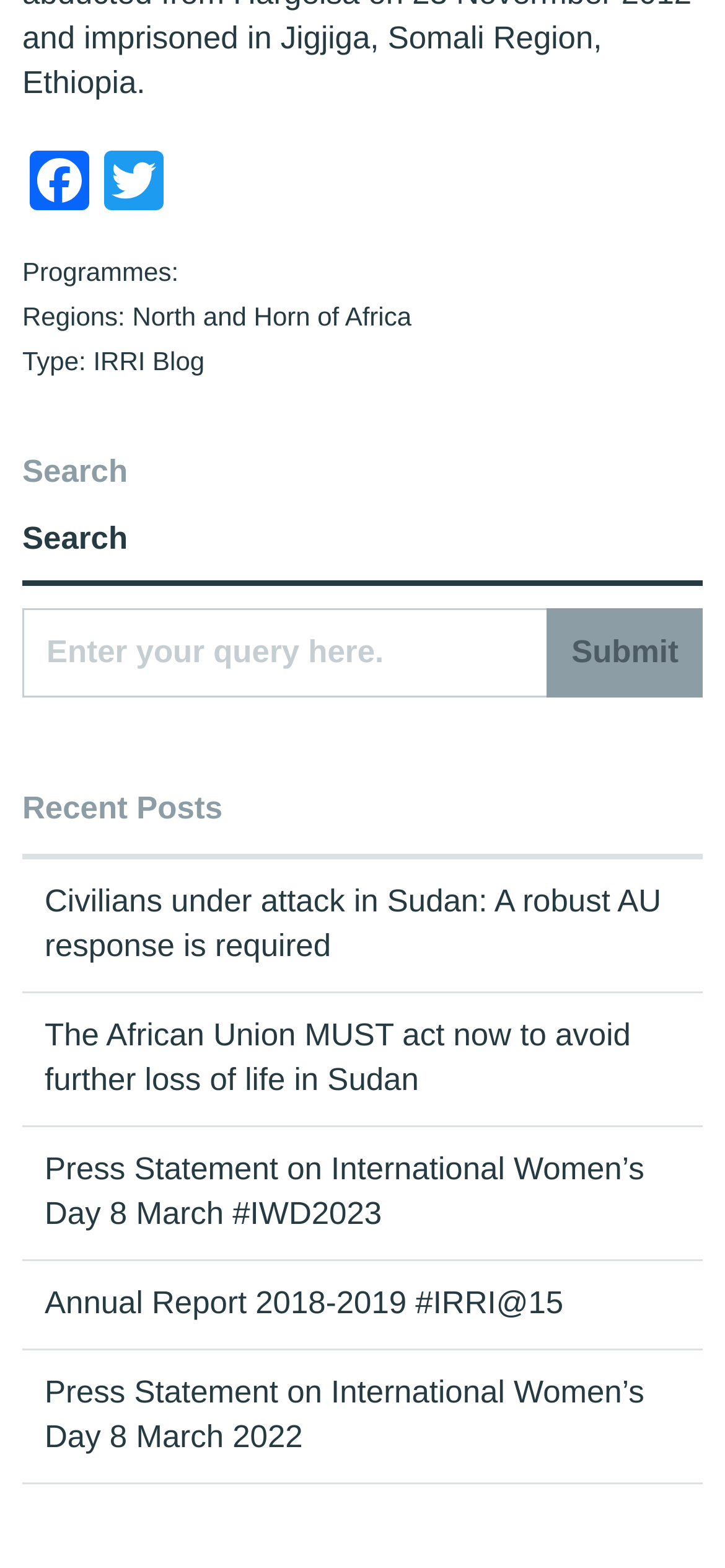Indicate the bounding box coordinates of the element that must be clicked to execute the instruction: "Browse categories". The coordinates should be given as four float numbers between 0 and 1, i.e., [left, top, right, bottom].

None